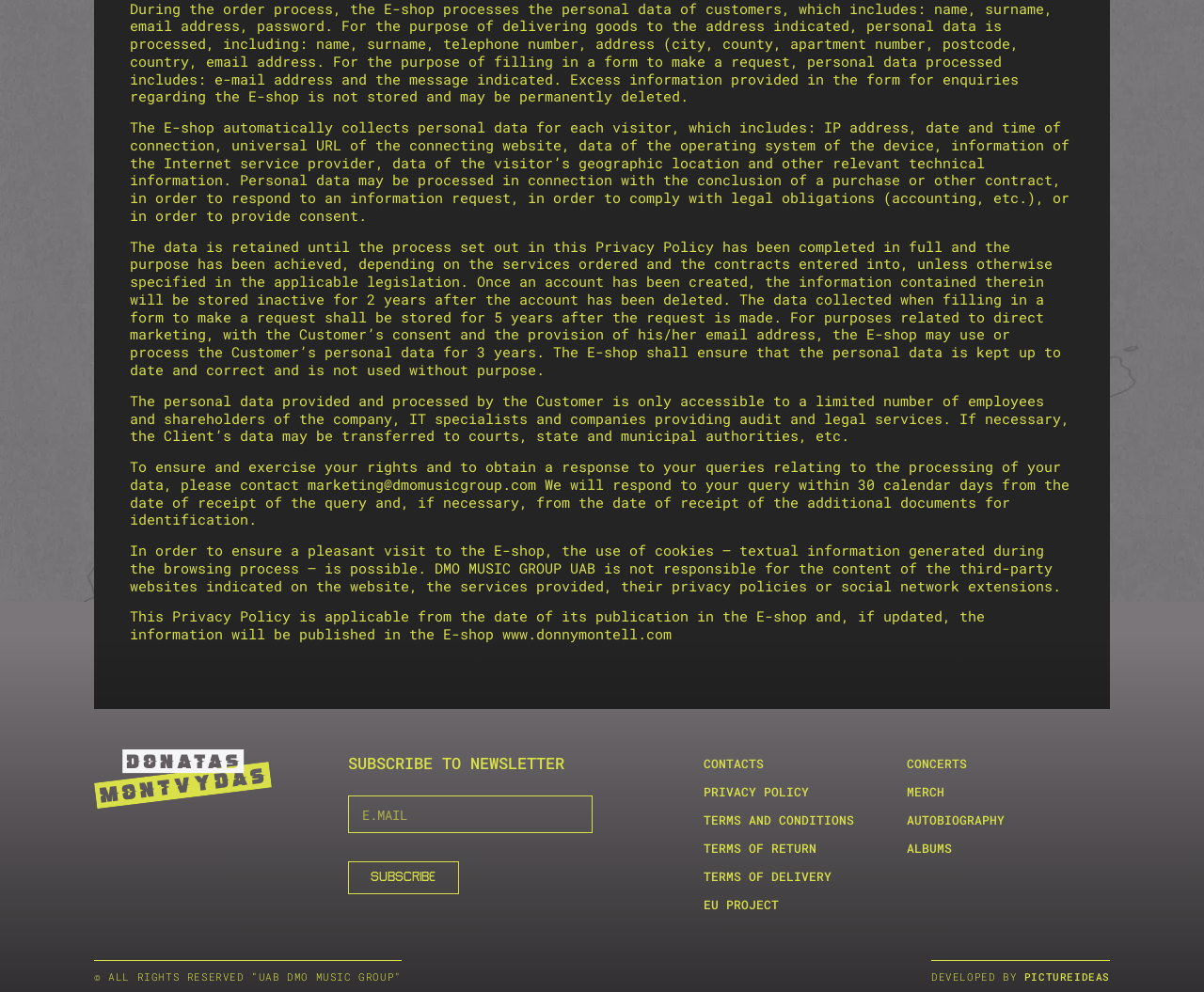Extract the bounding box coordinates for the HTML element that matches this description: "HOME". The coordinates should be four float numbers between 0 and 1, i.e., [left, top, right, bottom].

None